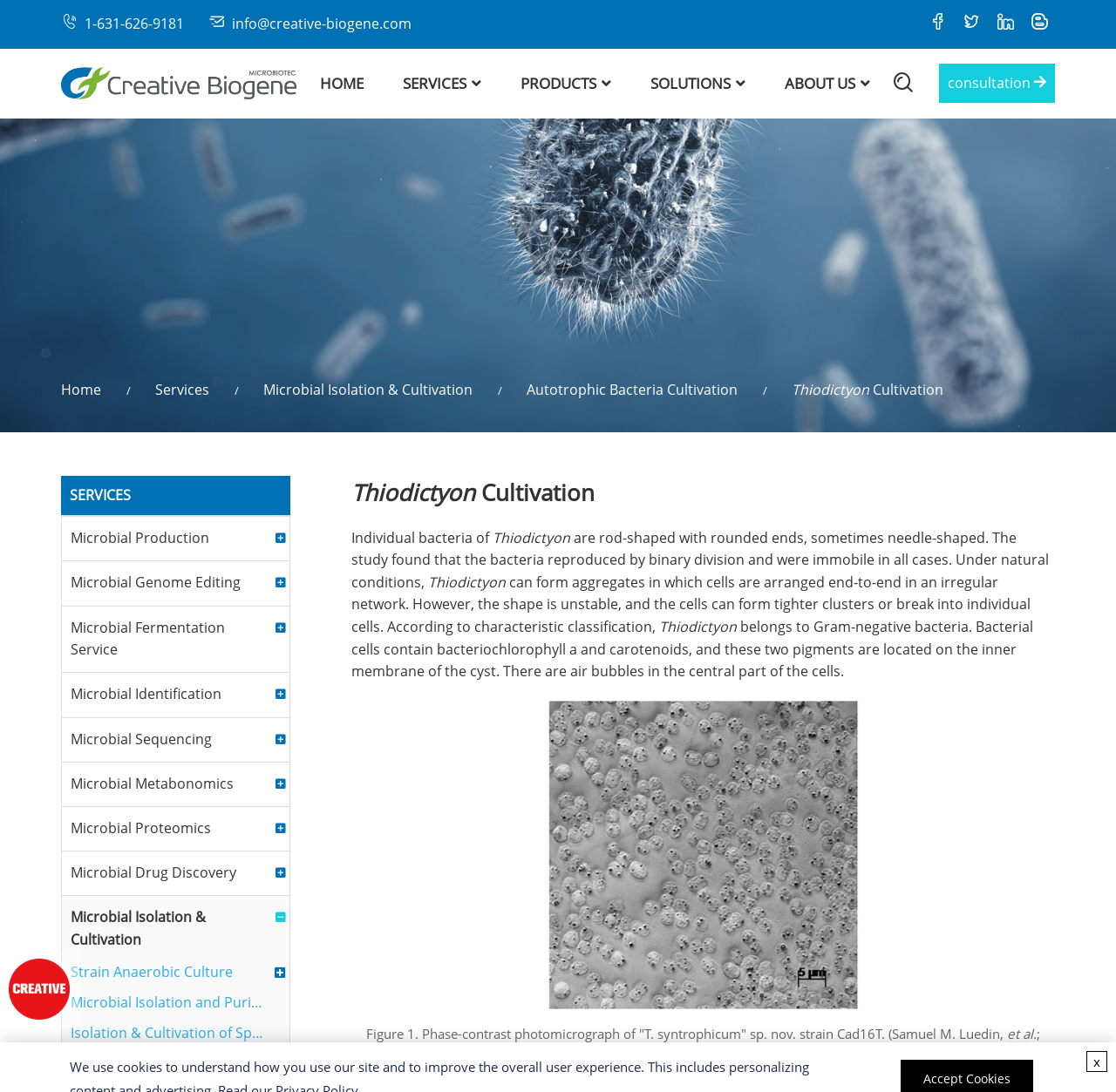Provide a thorough description of the webpage you see.

The webpage is about Thiodictyon cultivation and bacterial growth media, with a focus on custom services provided by Creative Biogene. At the top of the page, there is a header section with contact information, including a phone number and email address, as well as social media links. Below this, there is a navigation menu with links to different sections of the website, including Home, Services, Products, Solutions, and About Us.

The main content of the page is divided into two sections. On the left, there is a list of services offered by Creative Biogene, including Microbial Production, Microbial Genome Editing, and Microbial Fermentation Service, among others. On the right, there is a detailed description of Thiodictyon cultivation, including its characteristics, reproduction methods, and classification. This section also includes an image of Thiodictyon cultivation and a figure with a phase-contrast photomicrograph of "T. syntrophicum" sp. nov. strain Cad16T.

At the bottom of the page, there is a footer section with a link to a consultation service and a button to accept cookies. There is also a hidden search bar and a button to submit a search query. Overall, the webpage provides a comprehensive overview of Creative Biogene's services and expertise in Thiodictyon cultivation.